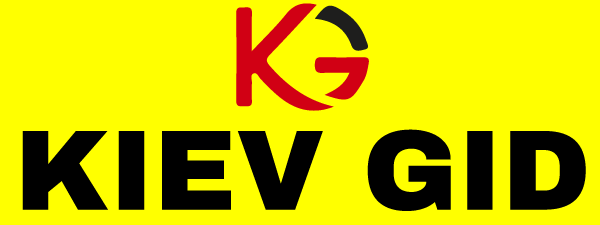What is the font style of the words 'KIEV GID'?
Refer to the image and provide a one-word or short phrase answer.

Bold, black